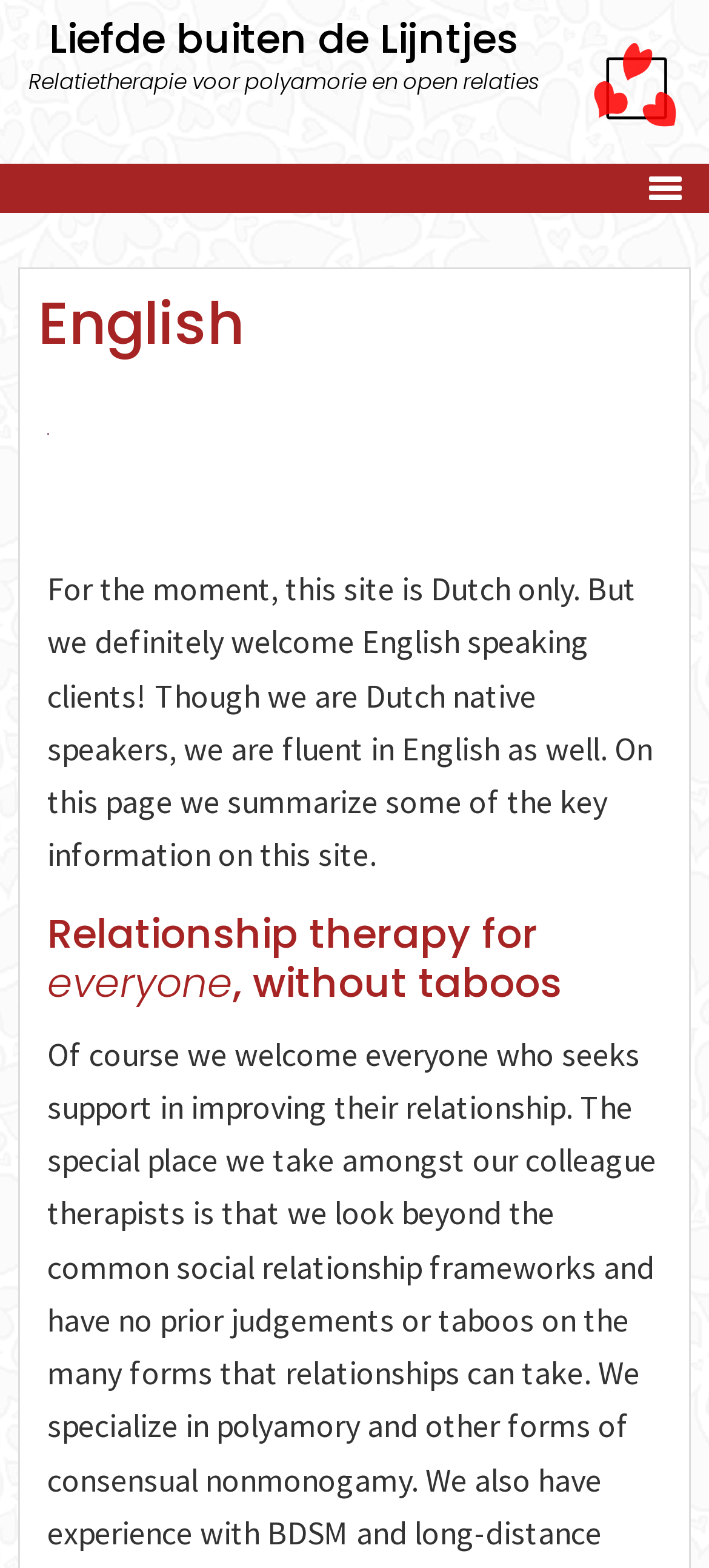Refer to the image and provide an in-depth answer to the question:
What is the language of the website?

Although the website welcomes English speaking clients, the language of the website is primarily Dutch as indicated by the text 'For the moment, this site is Dutch only'.